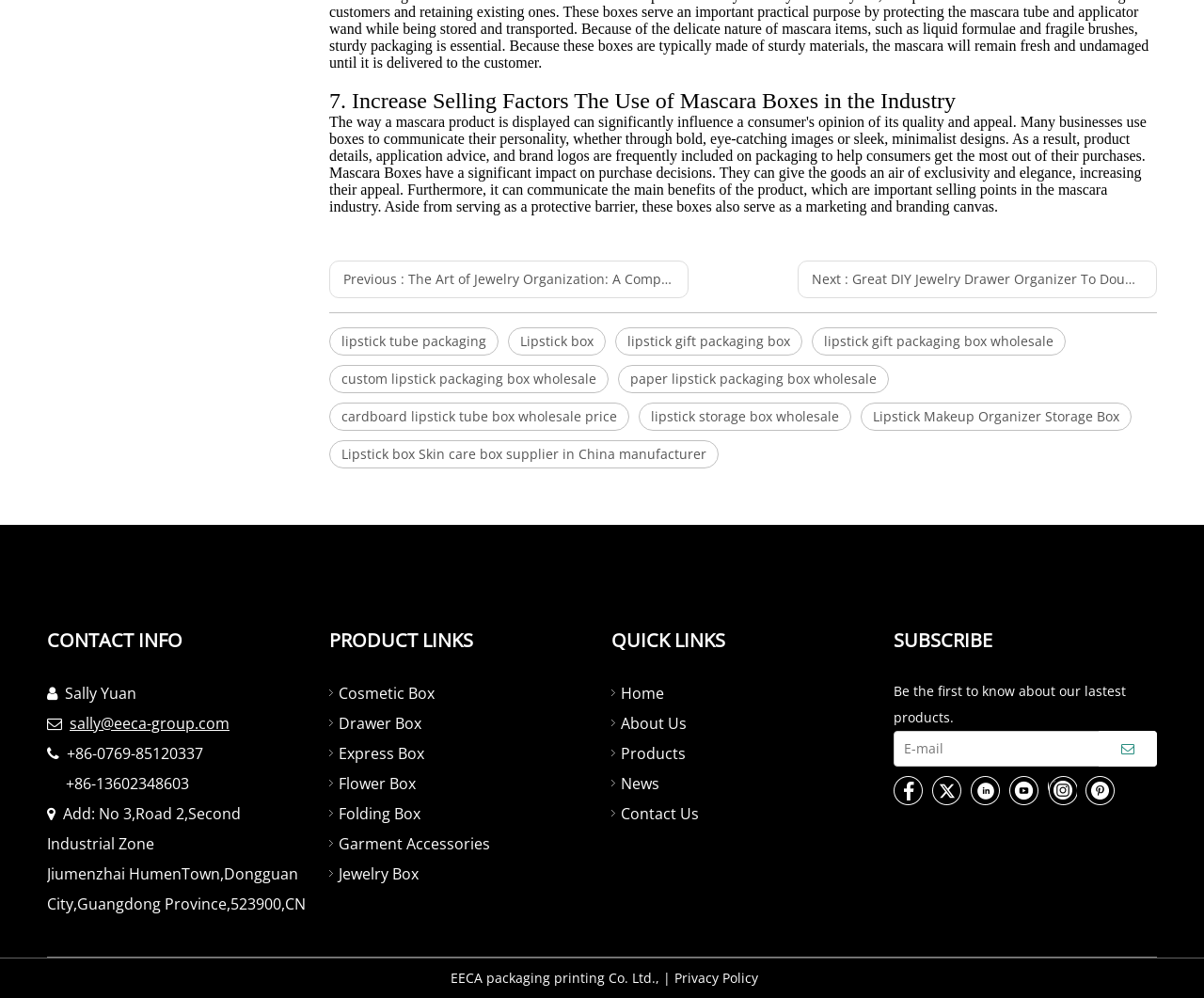Locate the coordinates of the bounding box for the clickable region that fulfills this instruction: "Visit the WordPress website".

None